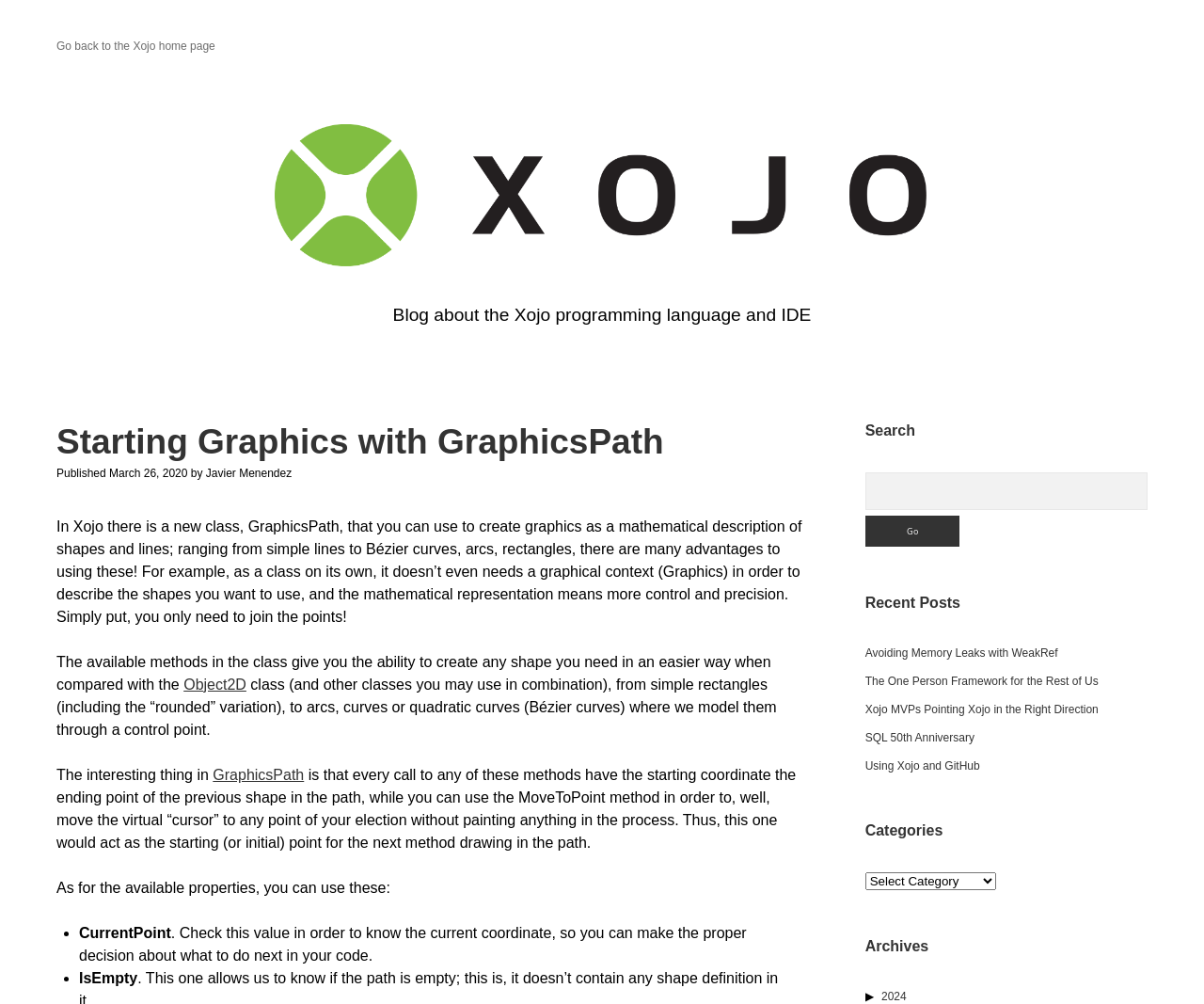Find the bounding box of the element with the following description: "Avoiding Memory Leaks with WeakRef". The coordinates must be four float numbers between 0 and 1, formatted as [left, top, right, bottom].

[0.718, 0.644, 0.879, 0.657]